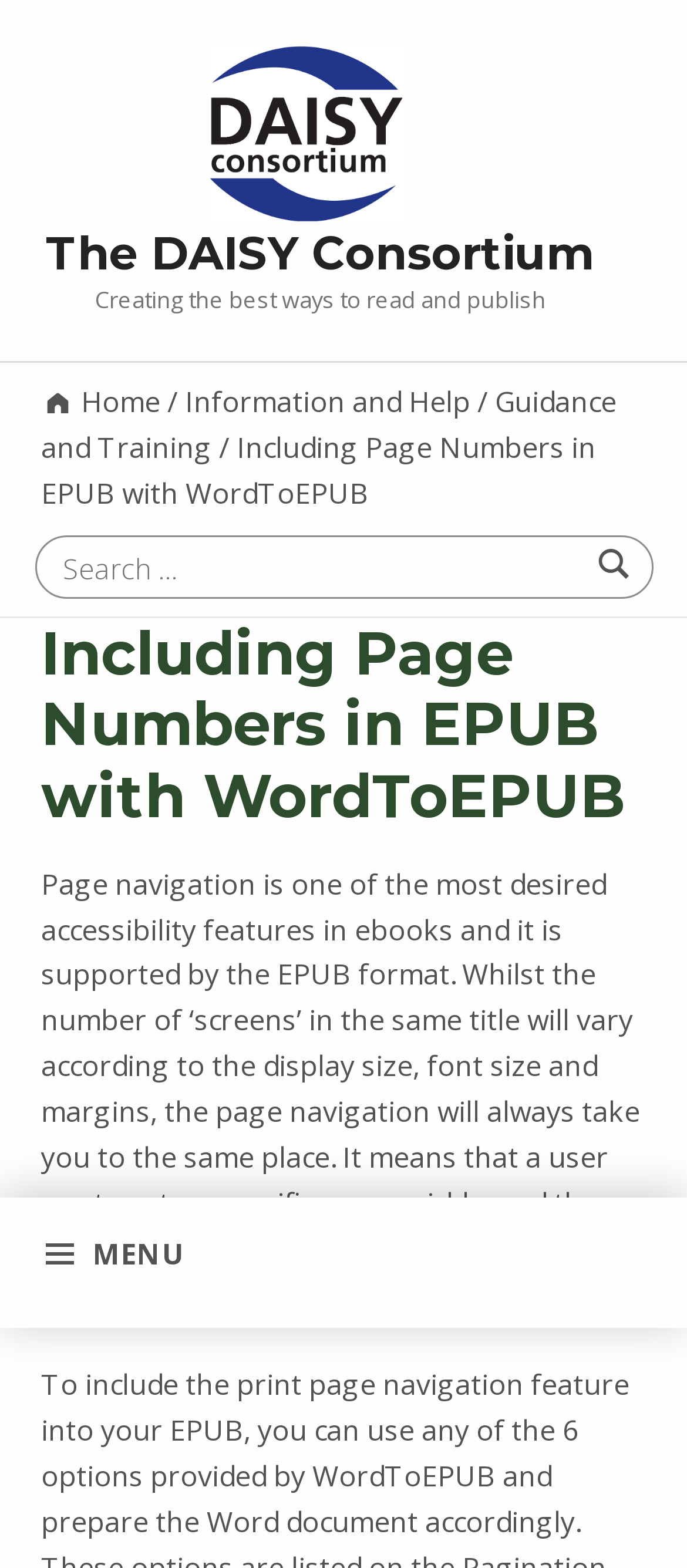Respond to the following question using a concise word or phrase: 
What is the logo on the top left corner?

DAISY logo